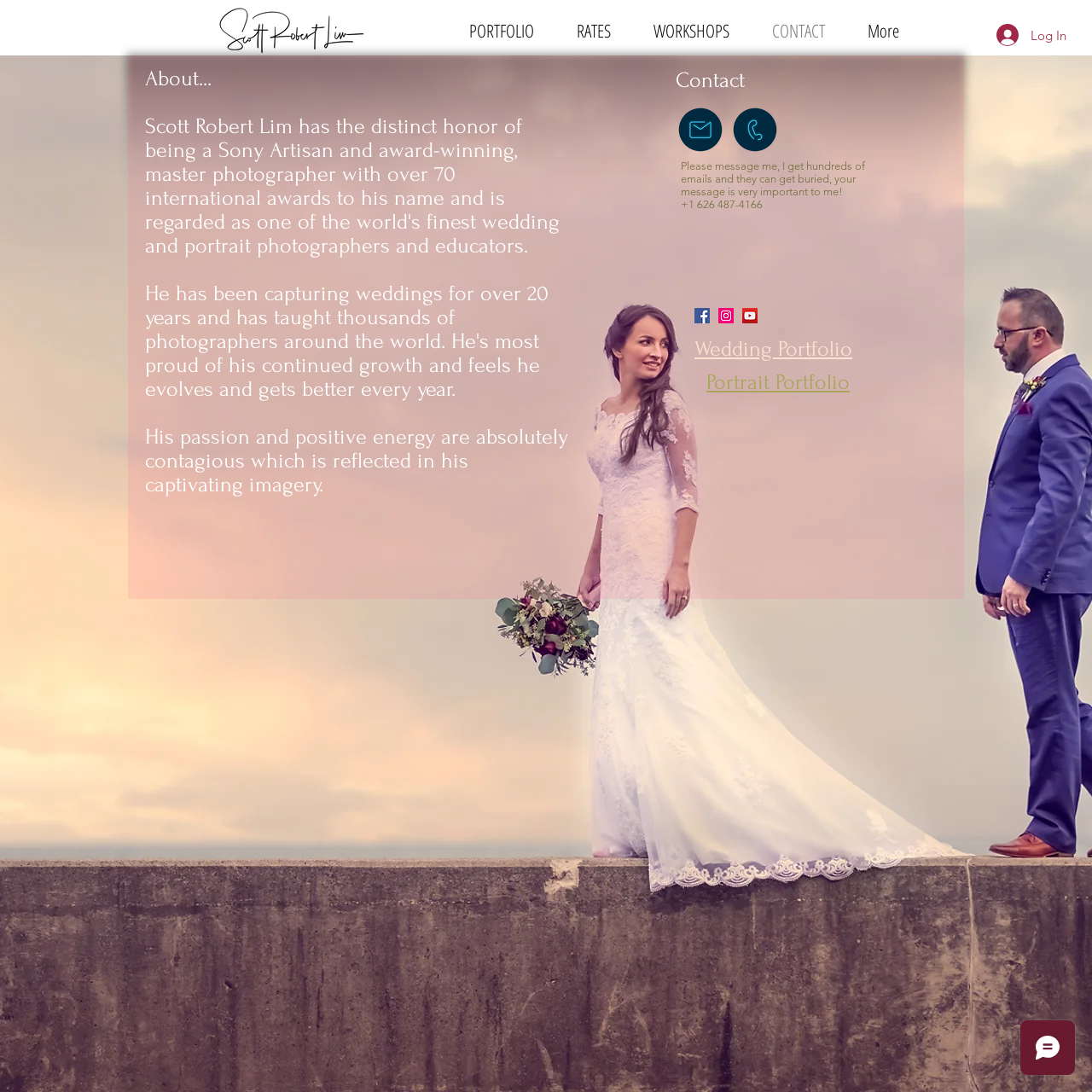What social media platforms are available?
Please give a well-detailed answer to the question.

The social media platforms are listed in the 'Social Bar' section, which includes links to Facebook, Instagram, and YouTube, each with its corresponding image icon.